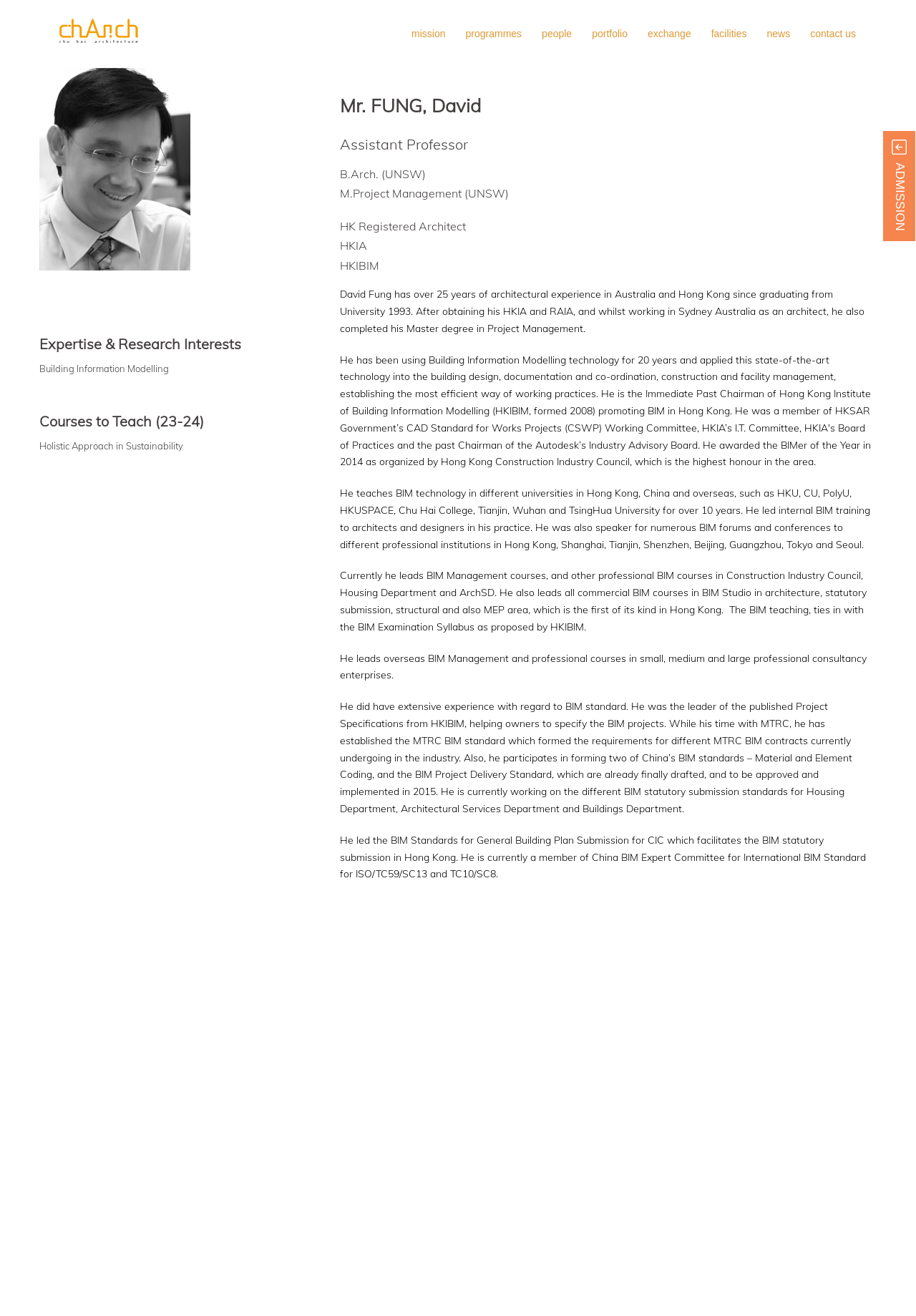Determine the bounding box coordinates of the region that needs to be clicked to achieve the task: "Learn about Advocacy Programs".

None